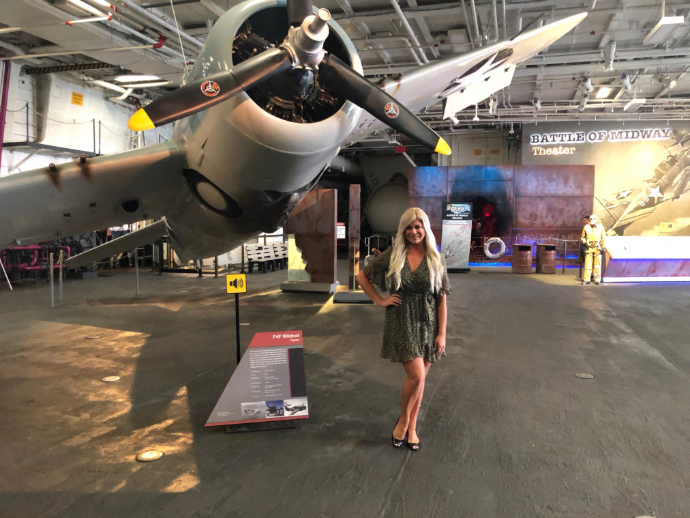Respond to the following query with just one word or a short phrase: 
What is visible behind the woman?

USS Midway interior